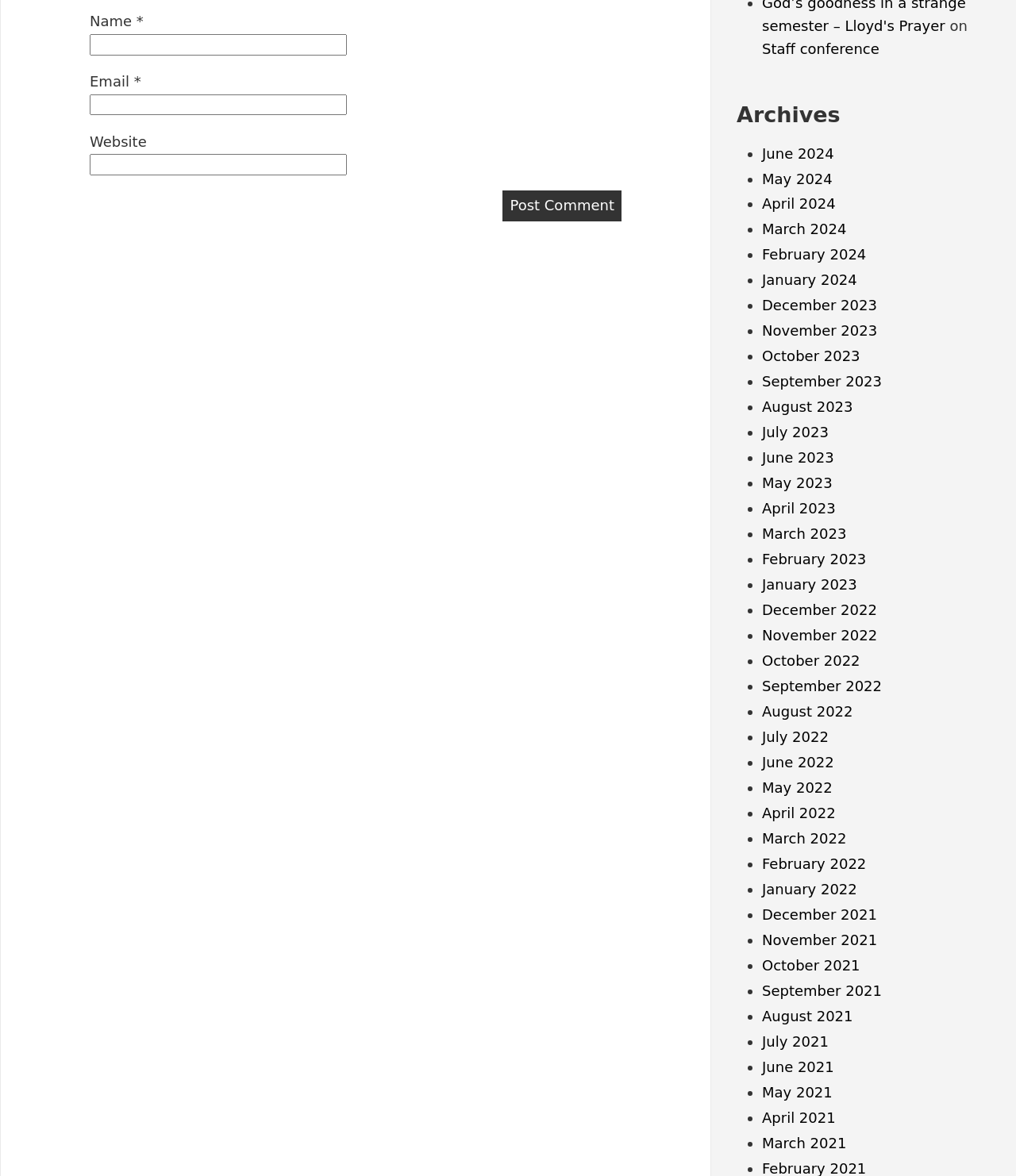Please give a succinct answer to the question in one word or phrase:
What type of content is listed under 'Archives'?

Monthly links